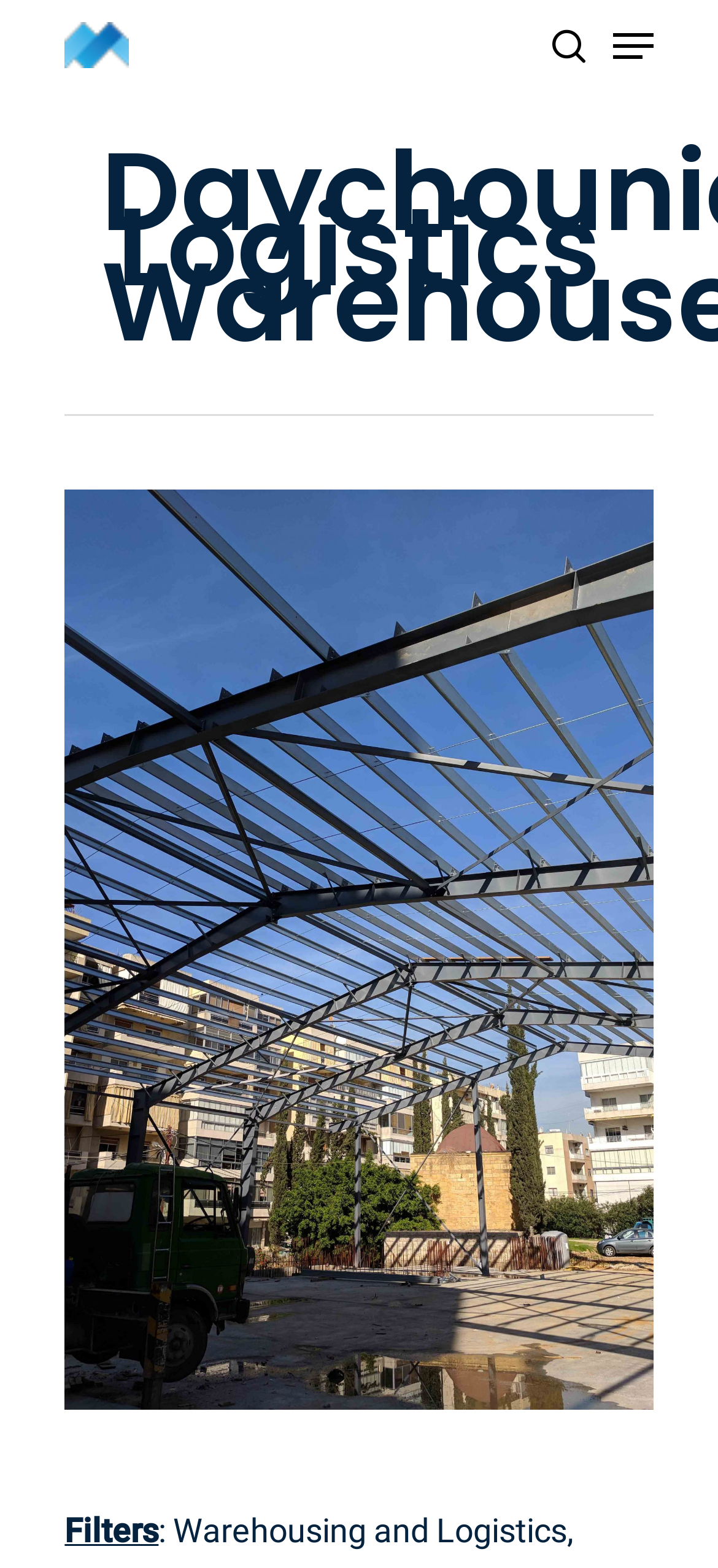Using the description "aria-label="Search" name="s" placeholder="Search"", predict the bounding box of the relevant HTML element.

[0.09, 0.092, 0.91, 0.141]